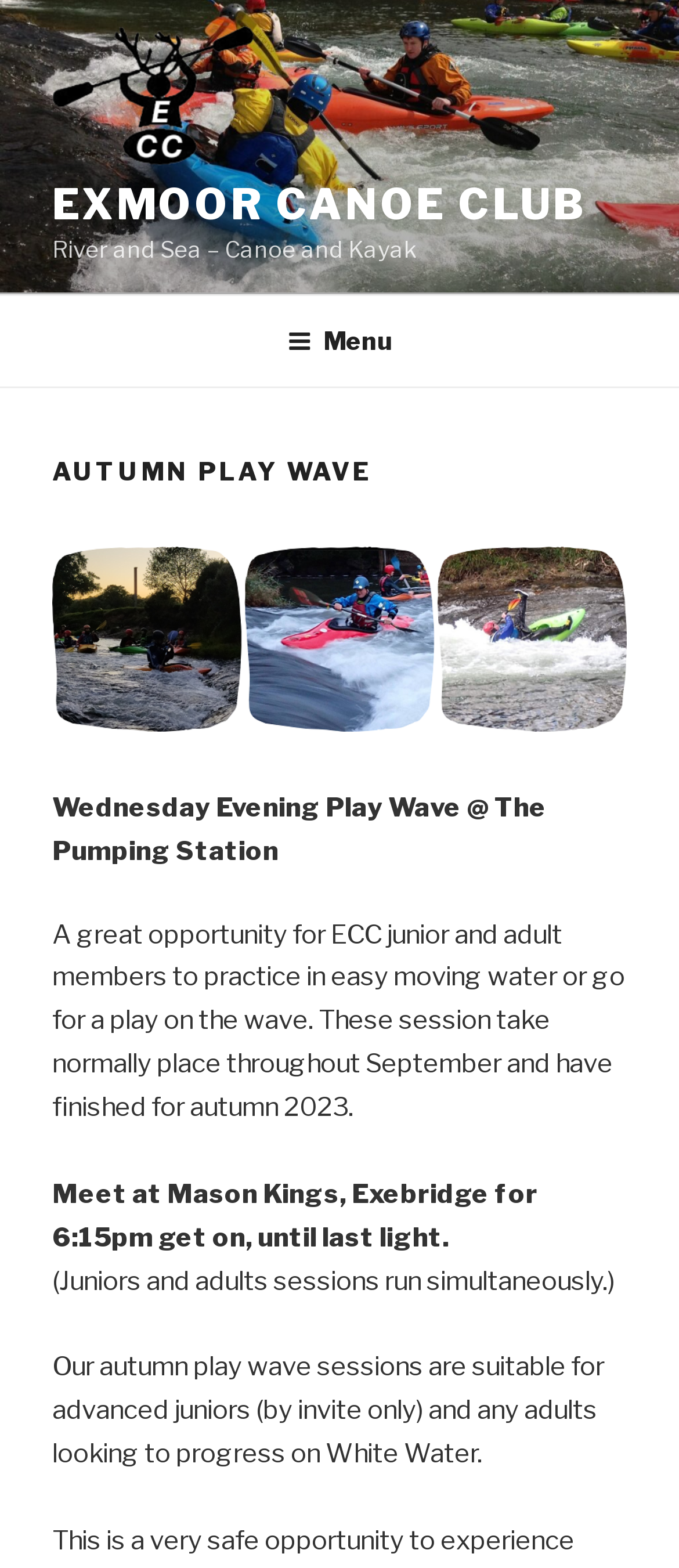Using the details from the image, please elaborate on the following question: What is the location of the play wave sessions?

The location of the play wave sessions can be found in the StaticText element that provides details about the sessions, which mentions that participants should meet at Mason Kings, Exebridge for 6:15pm get on.